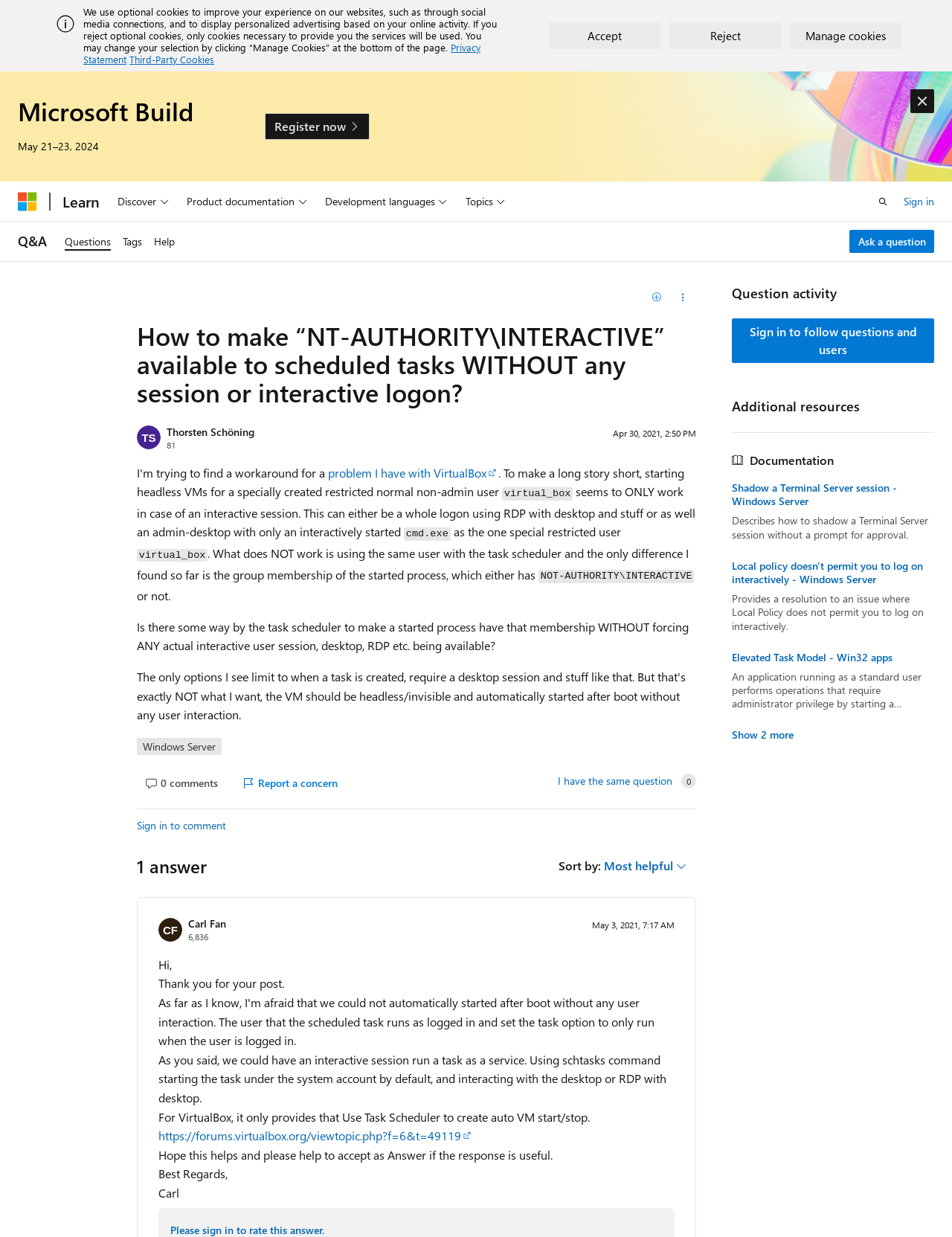Please determine the bounding box coordinates for the element with the description: "aria-label="Open search"".

[0.912, 0.152, 0.943, 0.173]